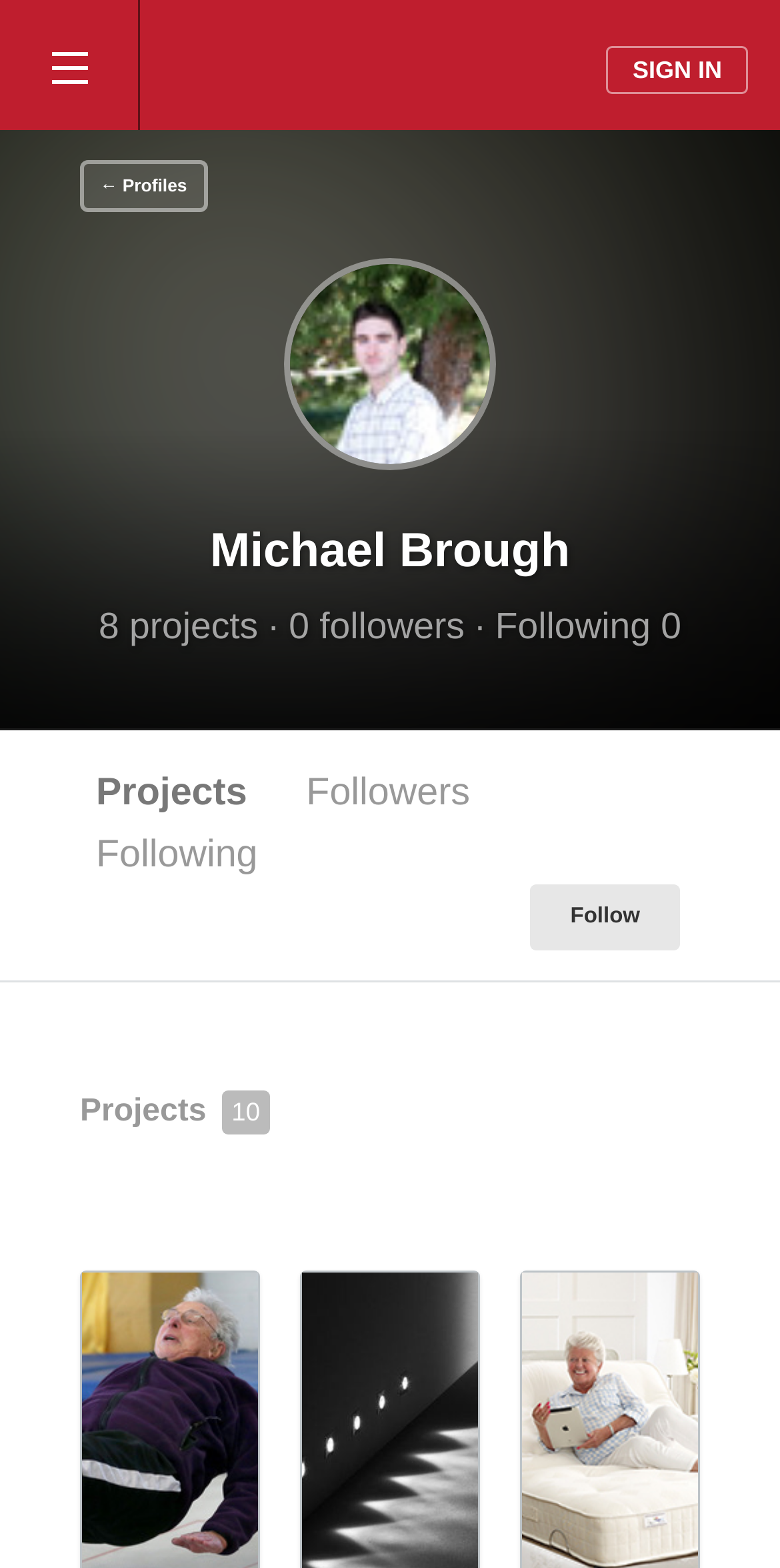What is the text of the link at the top-right corner?
Based on the screenshot, give a detailed explanation to answer the question.

The answer can be found by looking at the link element with the bounding box coordinates [0.778, 0.029, 0.959, 0.06], which is located at the top-right corner of the page and has the text 'SIGN IN'.